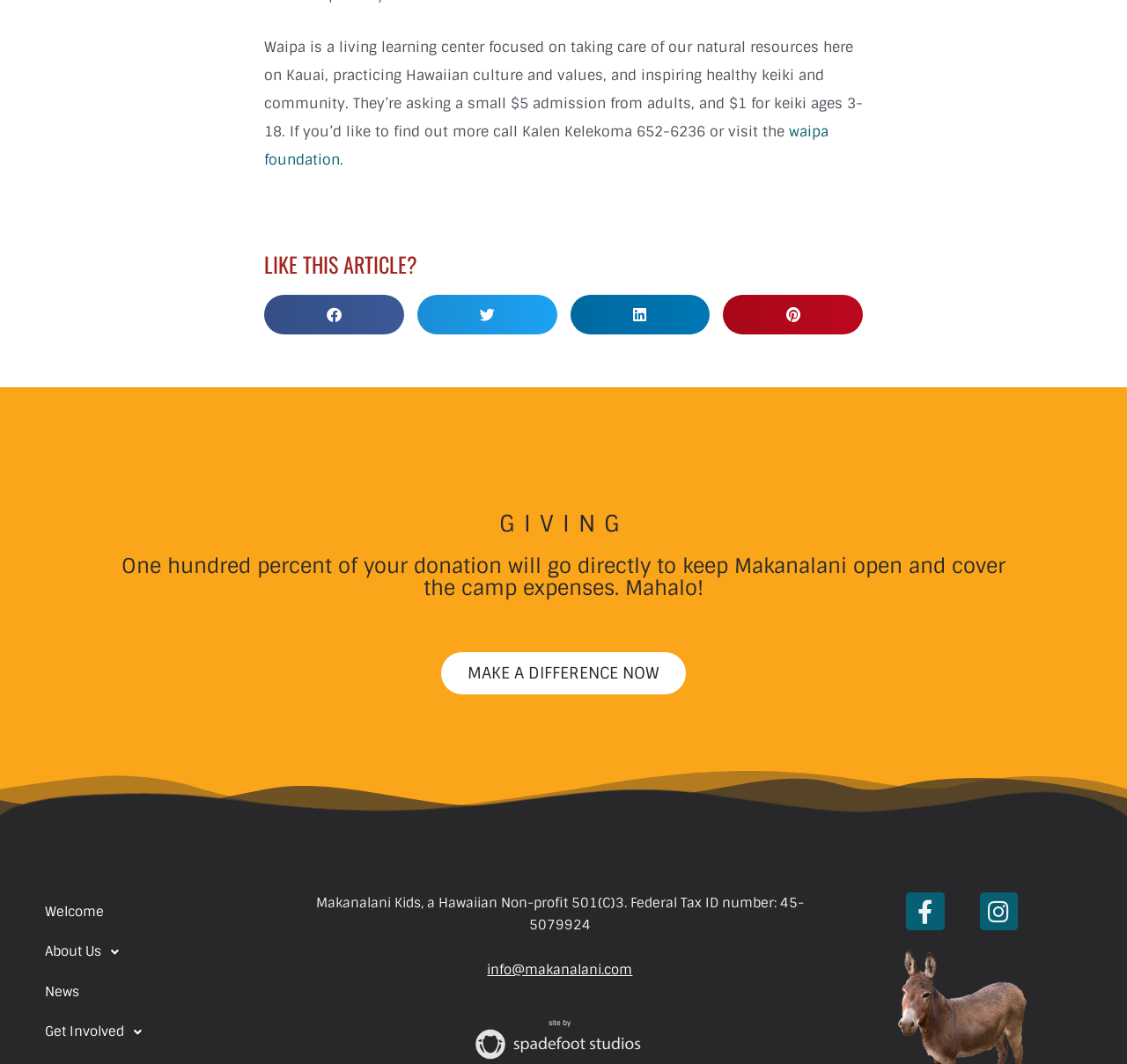Find the bounding box coordinates of the UI element according to this description: "About Us".

[0.028, 0.876, 0.146, 0.914]